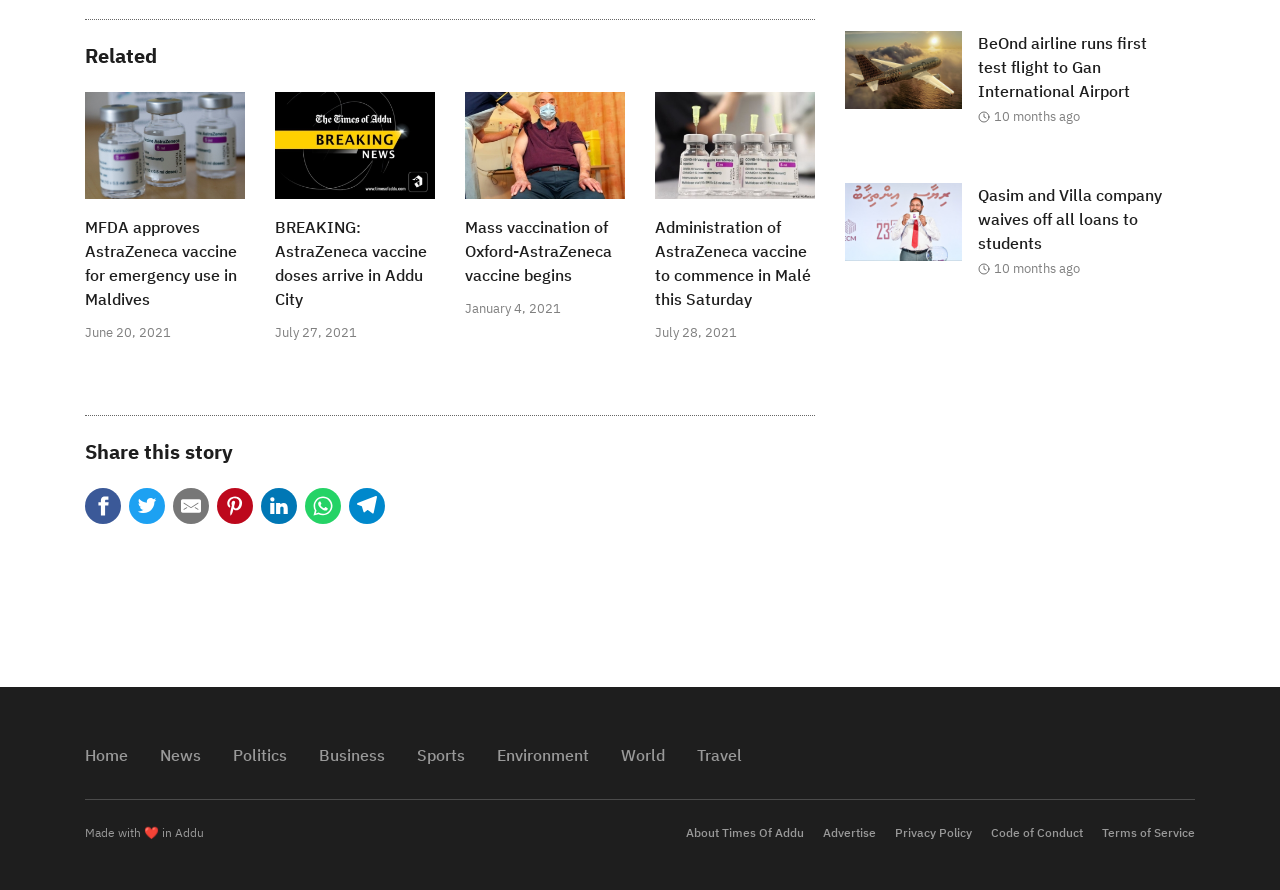Please provide a brief answer to the question using only one word or phrase: 
How many news categories are available on the website?

7